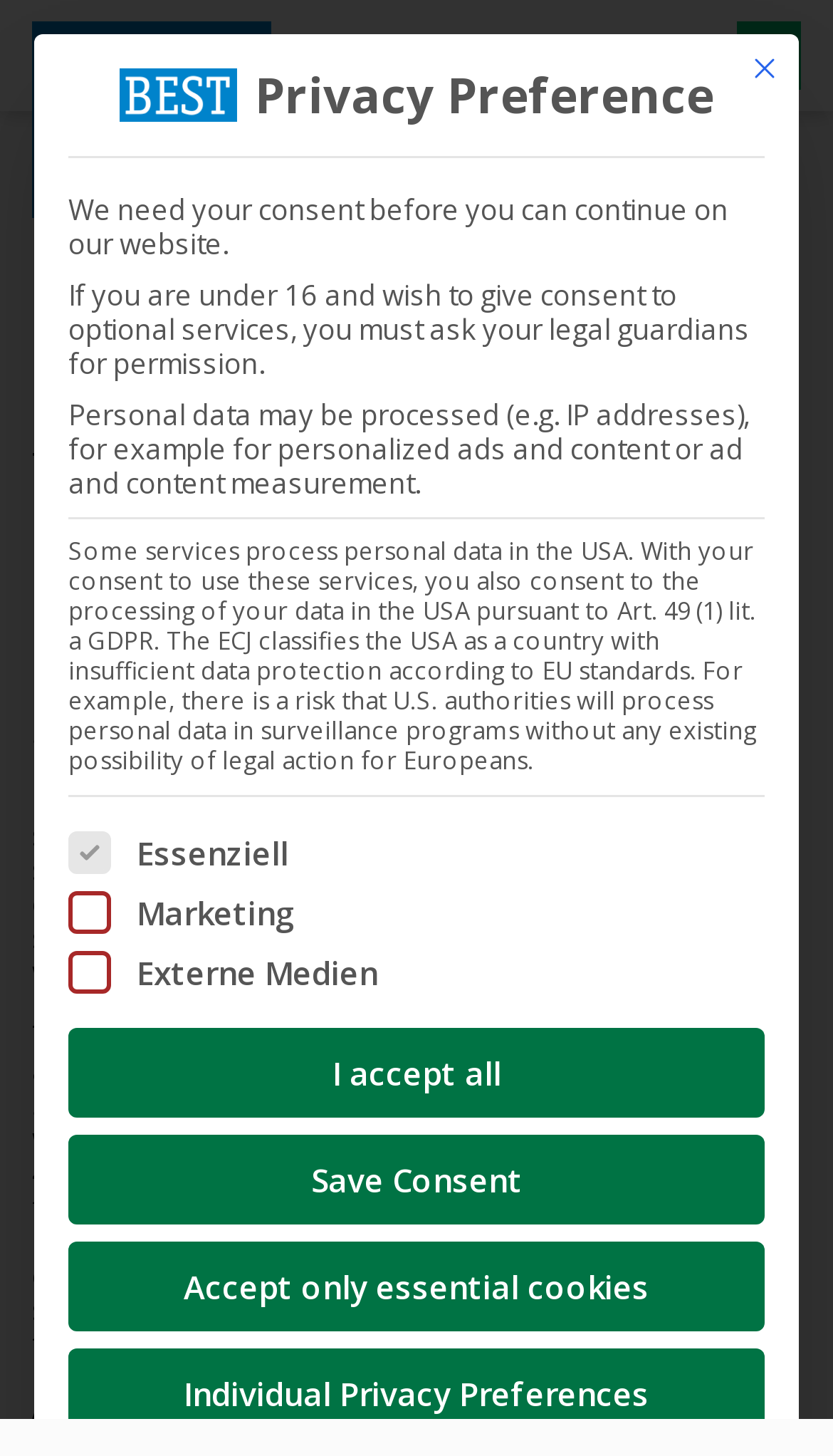Determine the bounding box coordinates of the UI element described below. Use the format (top-left x, top-left y, bottom-right x, bottom-right y) with floating point numbers between 0 and 1: Accept only essential cookies

[0.082, 0.852, 0.918, 0.914]